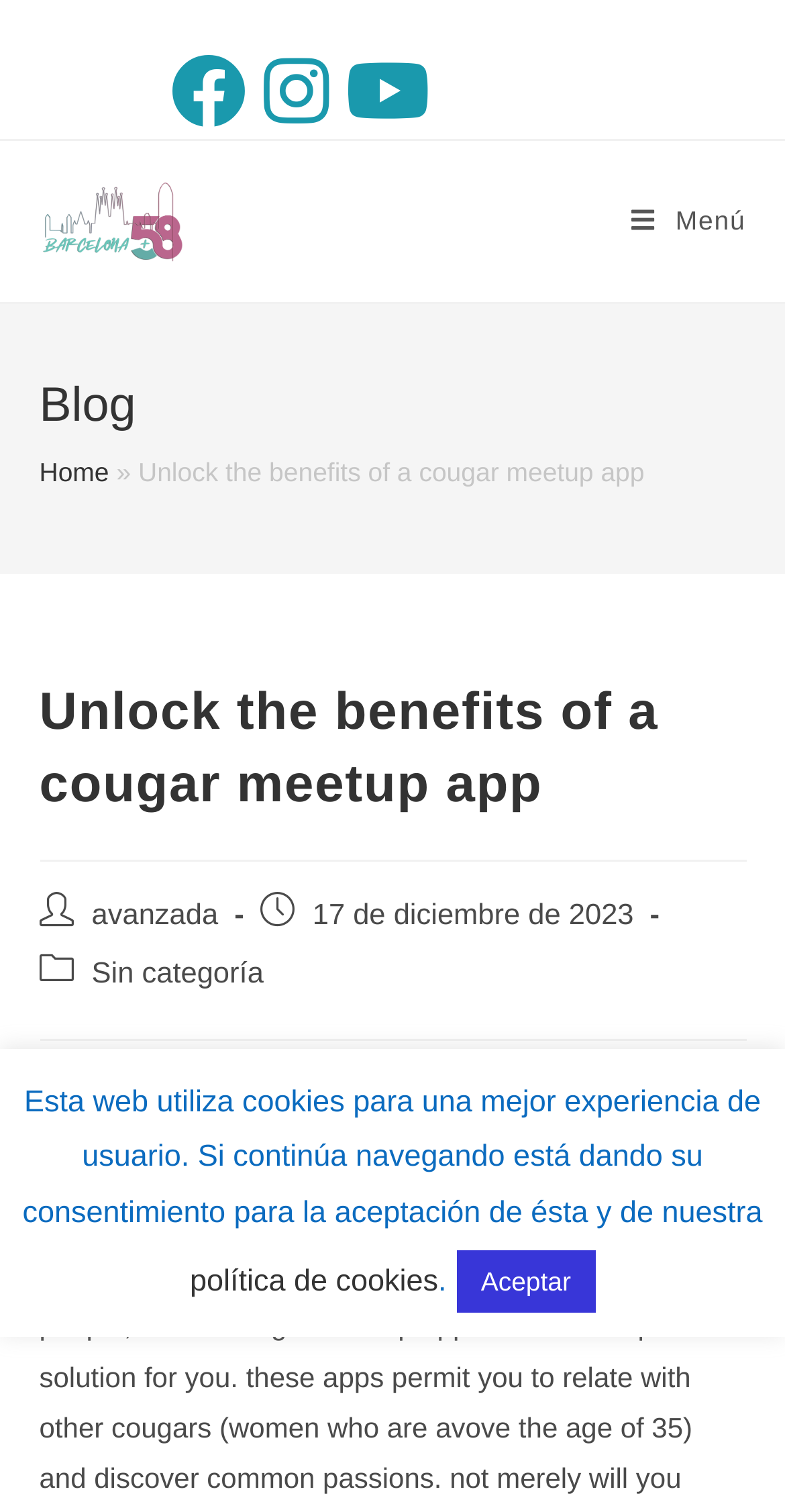Using the description "Menú Cerrar", predict the bounding box of the relevant HTML element.

[0.804, 0.093, 0.95, 0.2]